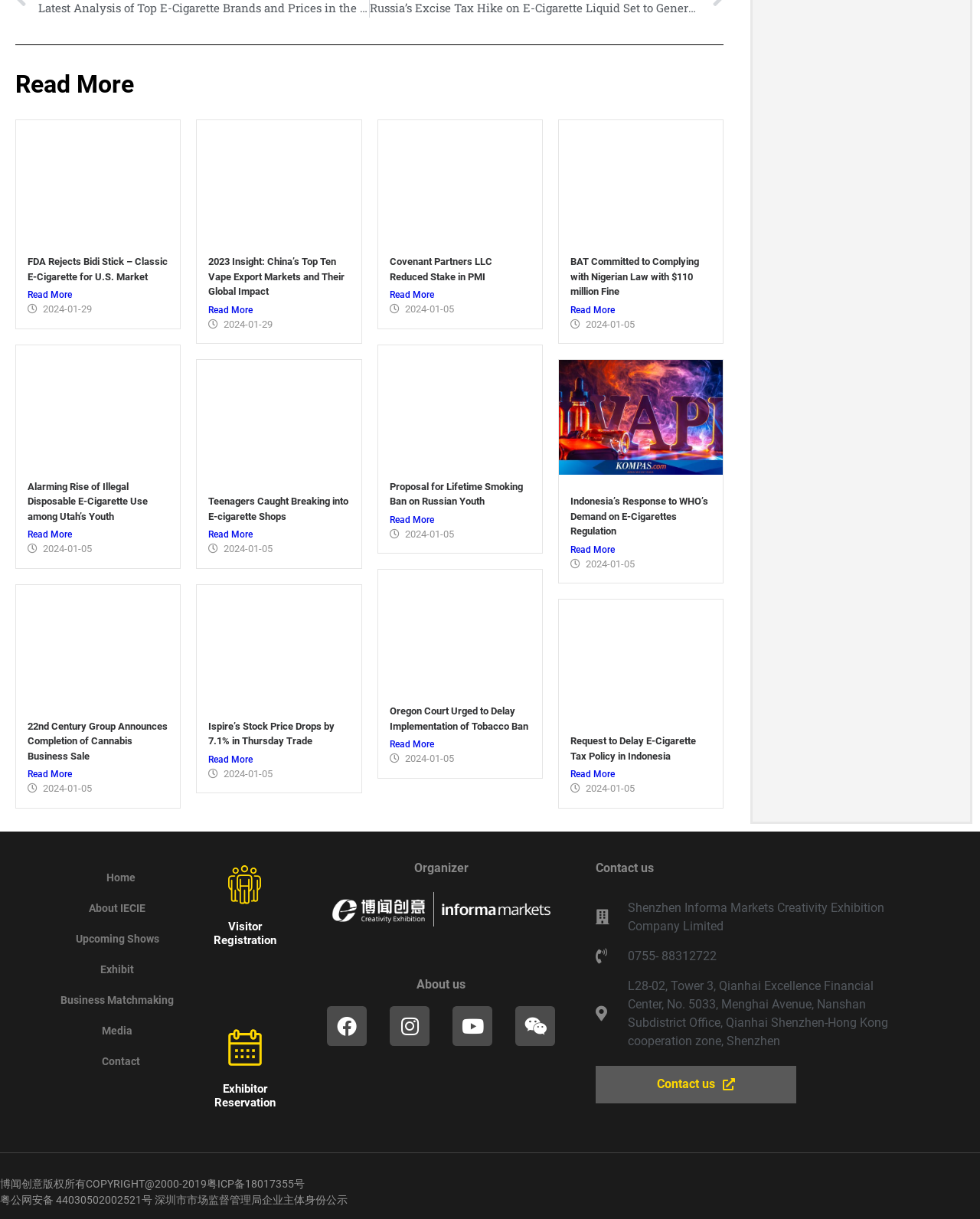Please find the bounding box coordinates of the element's region to be clicked to carry out this instruction: "Read more about FDA Rejects Bidi Stick – Classic E-Cigarette for U.S. Market".

[0.028, 0.21, 0.171, 0.232]